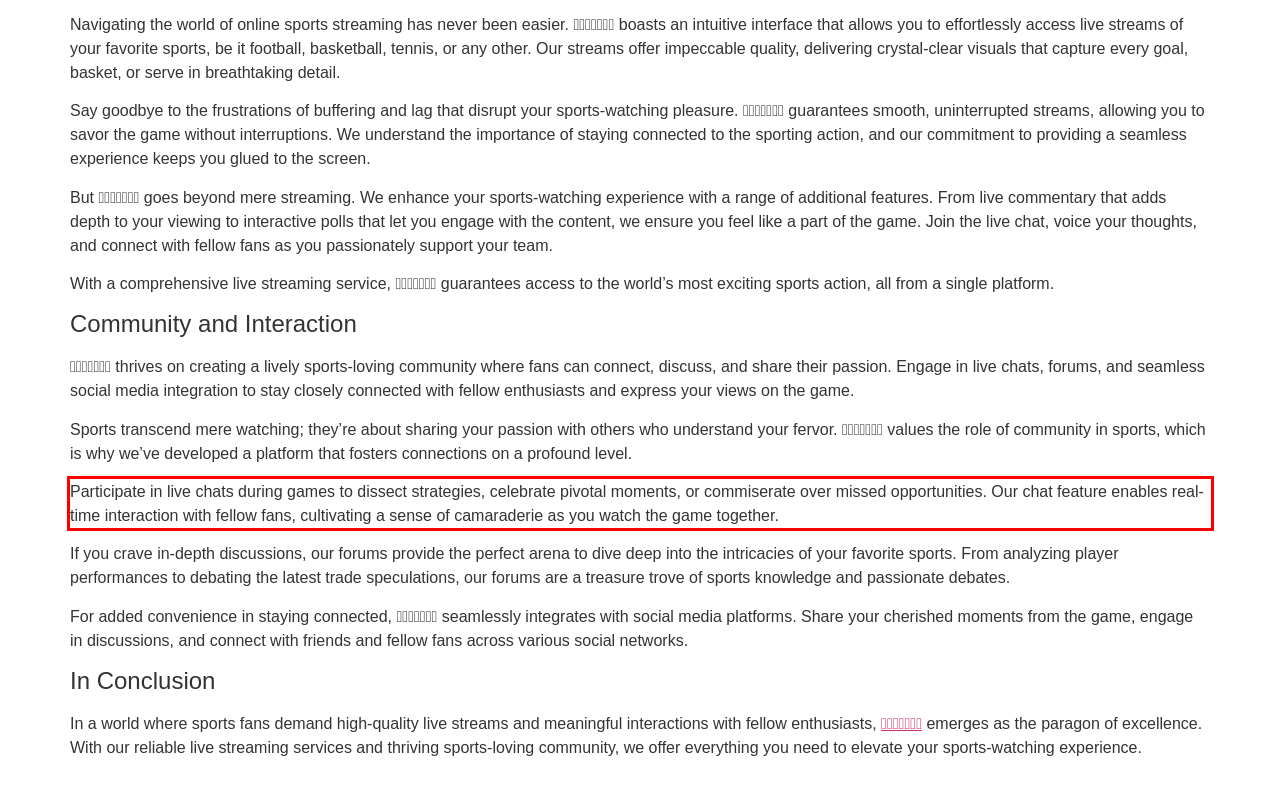View the screenshot of the webpage and identify the UI element surrounded by a red bounding box. Extract the text contained within this red bounding box.

Participate in live chats during games to dissect strategies, celebrate pivotal moments, or commiserate over missed opportunities. Our chat feature enables real-time interaction with fellow fans, cultivating a sense of camaraderie as you watch the game together.